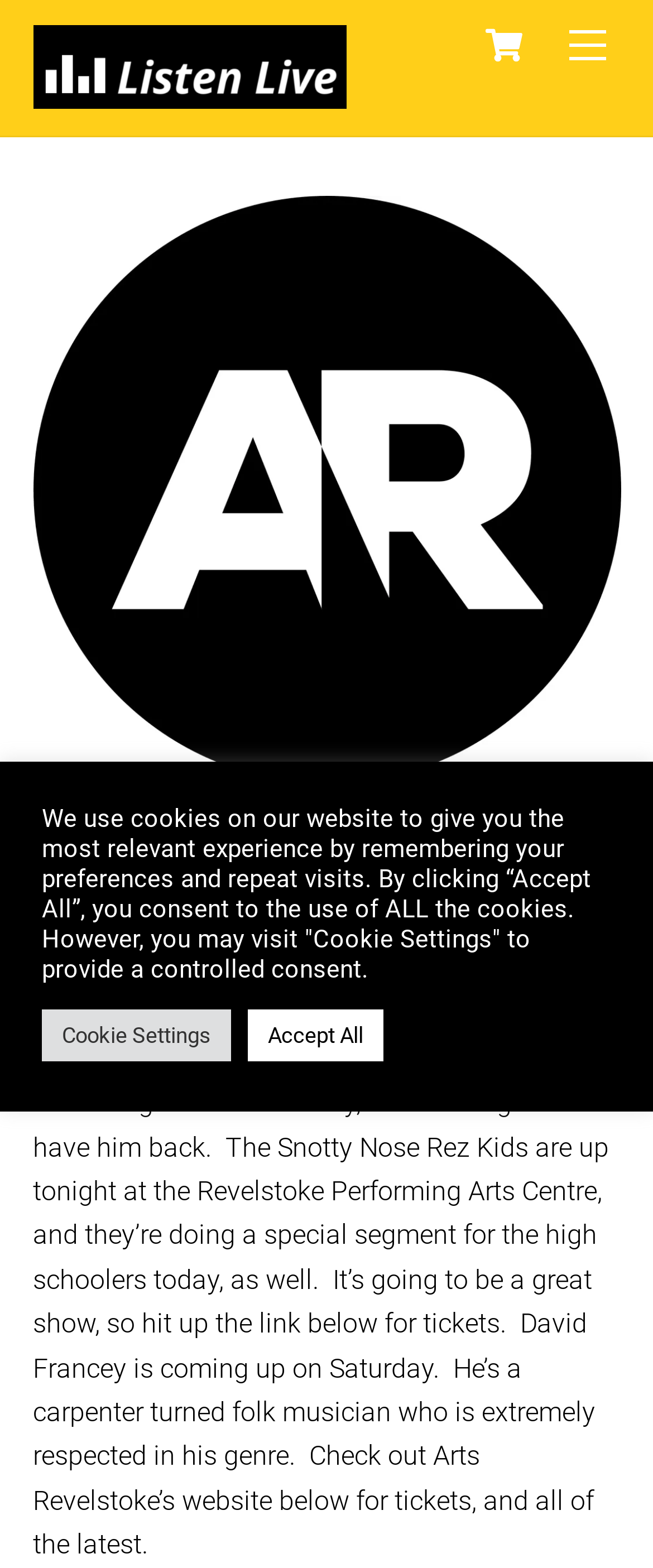What is the name of the radio station?
Provide a one-word or short-phrase answer based on the image.

StokeFM